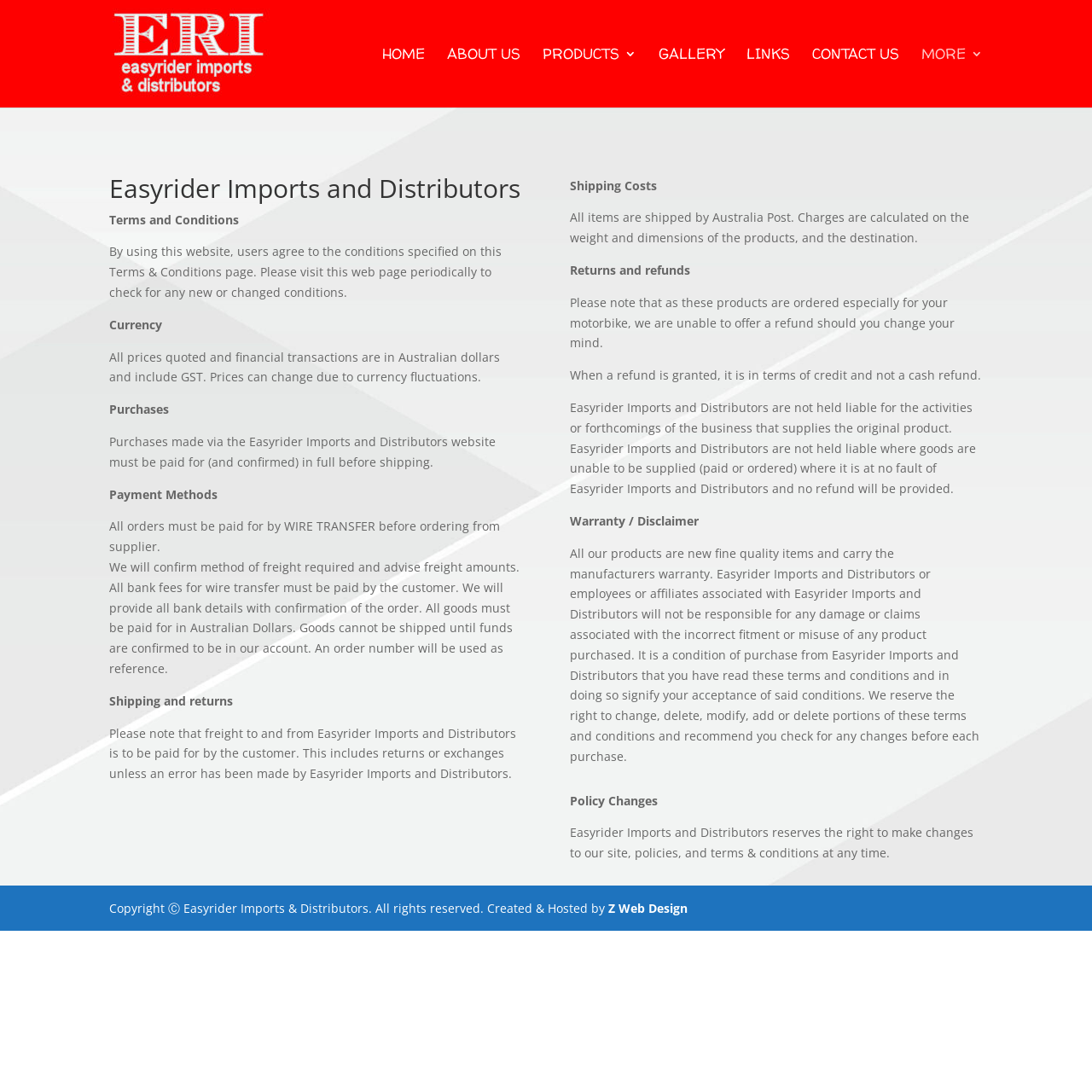Can refunds be given in cash?
Offer a detailed and full explanation in response to the question.

The 'Returns and refunds' section of the Terms and Conditions page states that when a refund is granted, it is in terms of credit and not a cash refund. This means that refunds are not given in cash, but rather as a credit towards future purchases.